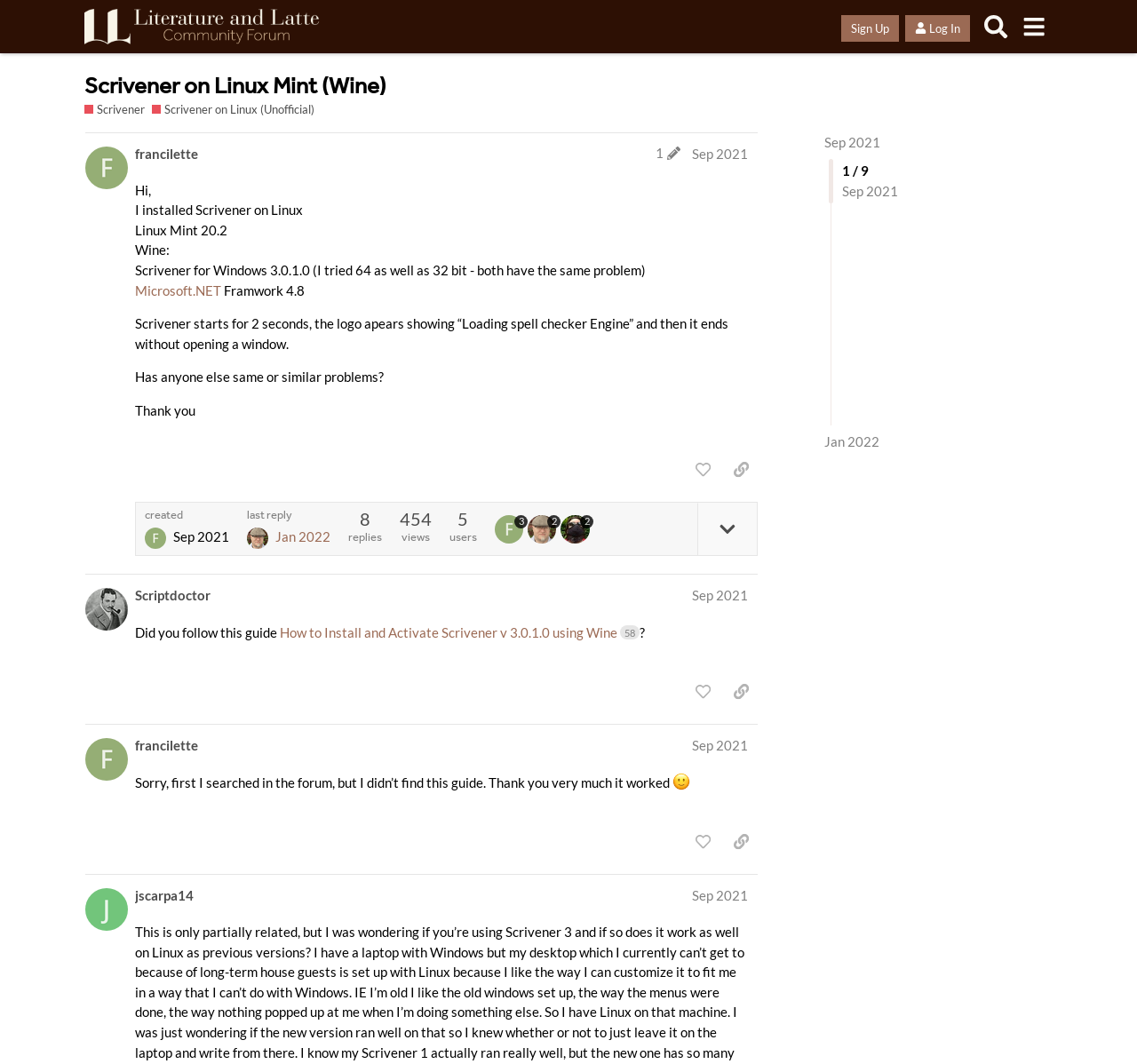Identify and provide the main heading of the webpage.

Scrivener on Linux Mint (Wine)